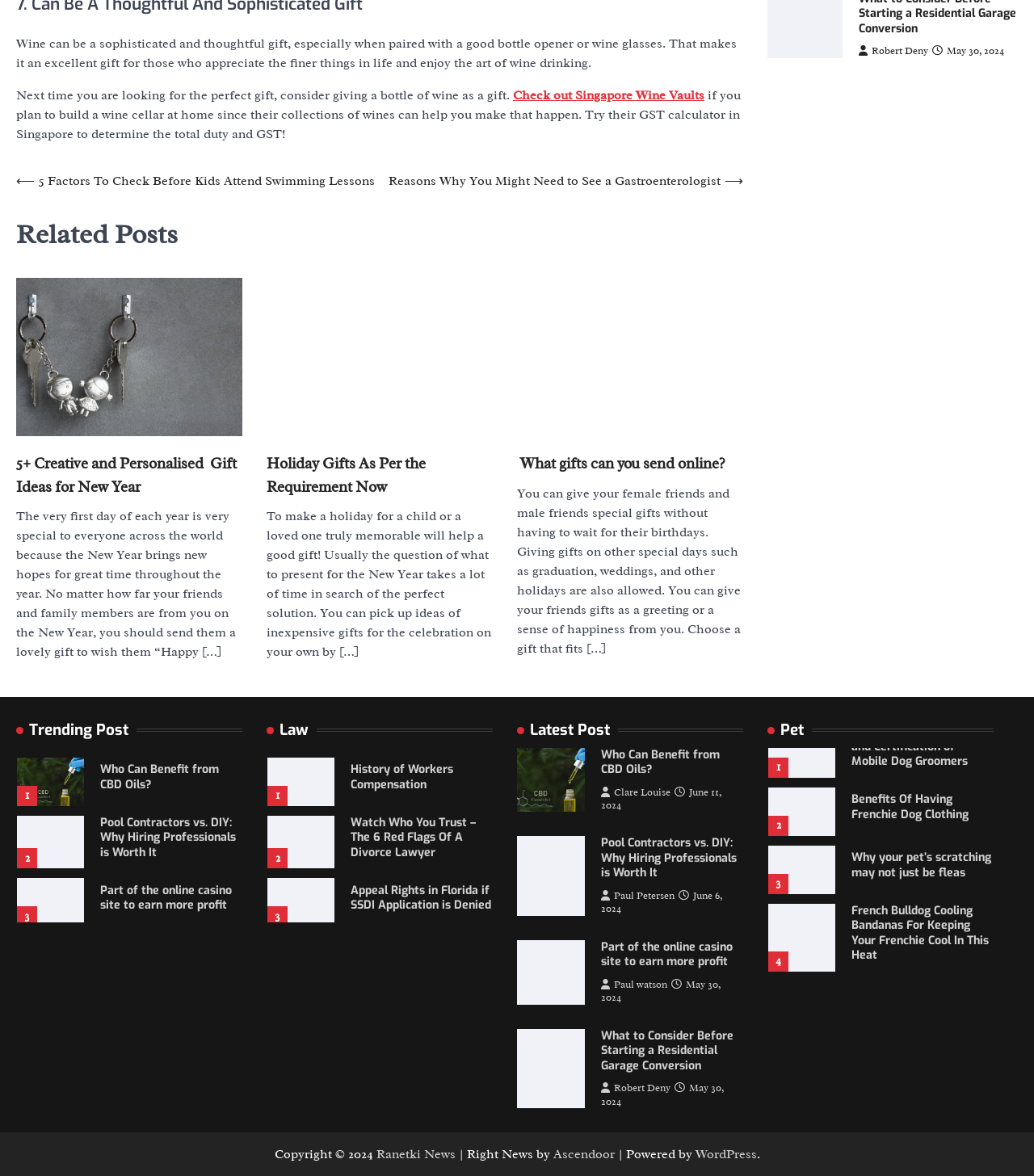Please determine the bounding box coordinates of the element to click in order to execute the following instruction: "View 'Who Can Benefit from CBD Oils?'". The coordinates should be four float numbers between 0 and 1, specified as [left, top, right, bottom].

[0.097, 0.598, 0.212, 0.624]